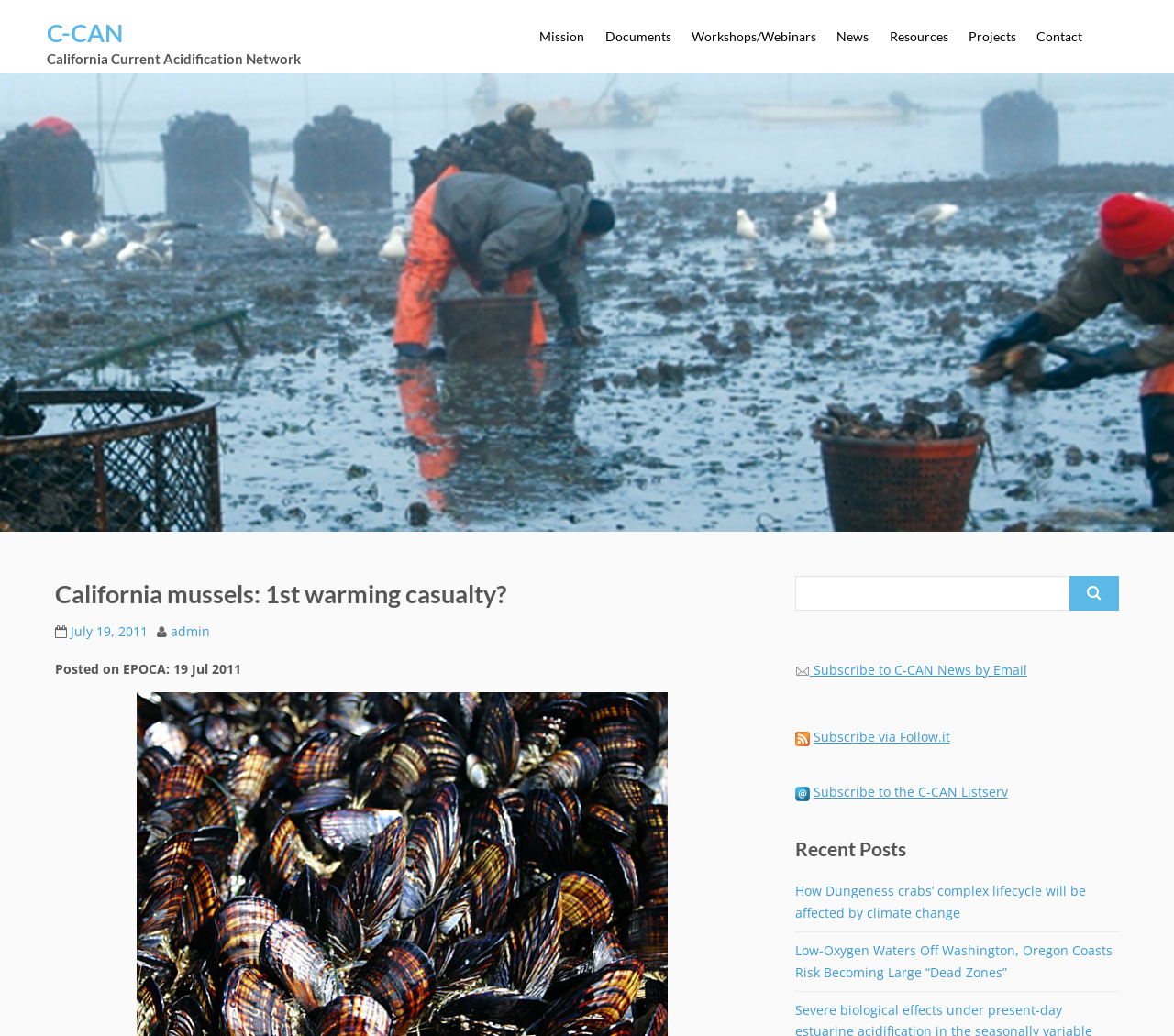Using the element description provided, determine the bounding box coordinates in the format (top-left x, top-left y, bottom-right x, bottom-right y). Ensure that all values are floating point numbers between 0 and 1. Element description: alt="Good Authority Book"

None